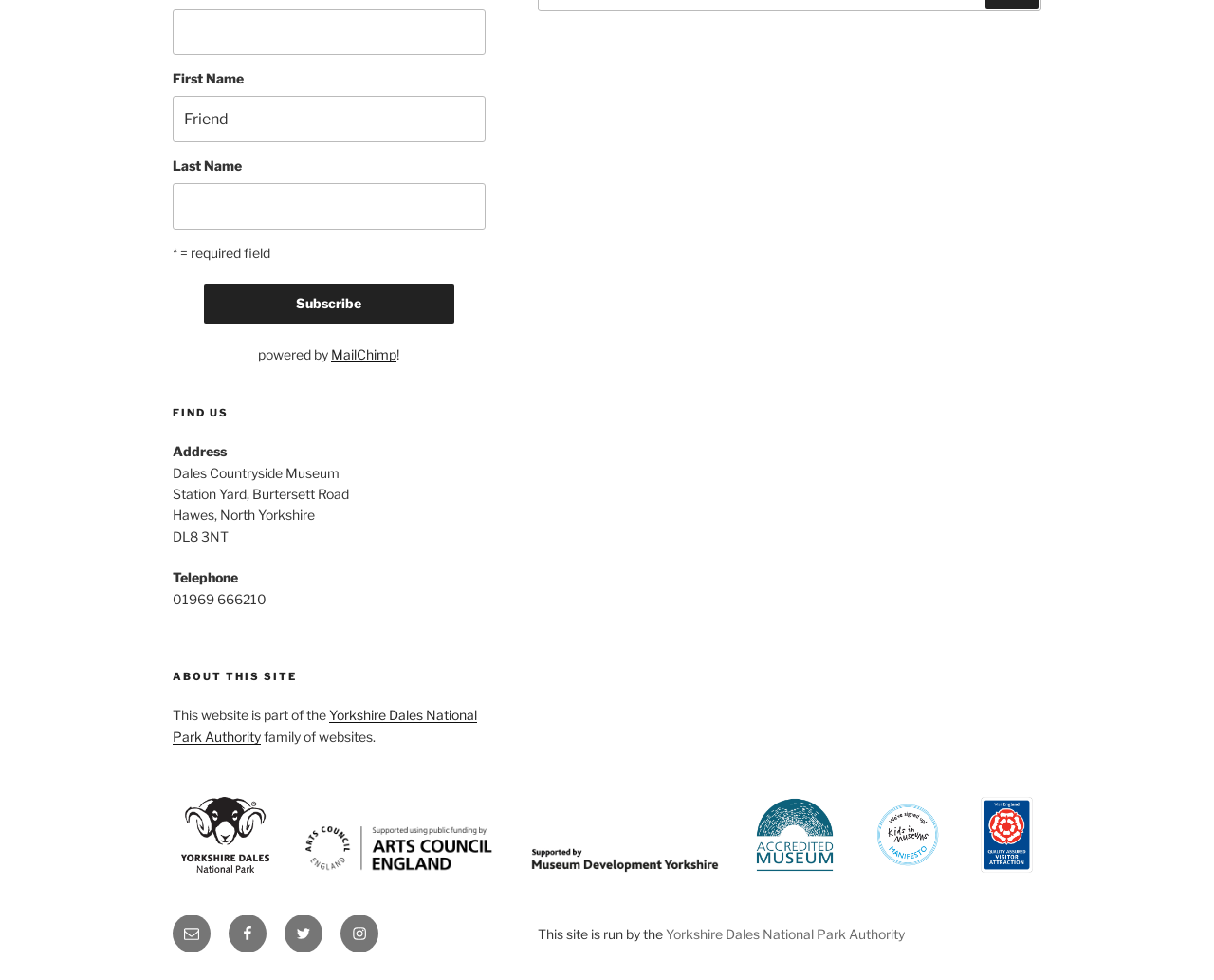Determine the bounding box coordinates of the region to click in order to accomplish the following instruction: "Enter email address". Provide the coordinates as four float numbers between 0 and 1, specifically [left, top, right, bottom].

[0.142, 0.009, 0.4, 0.056]